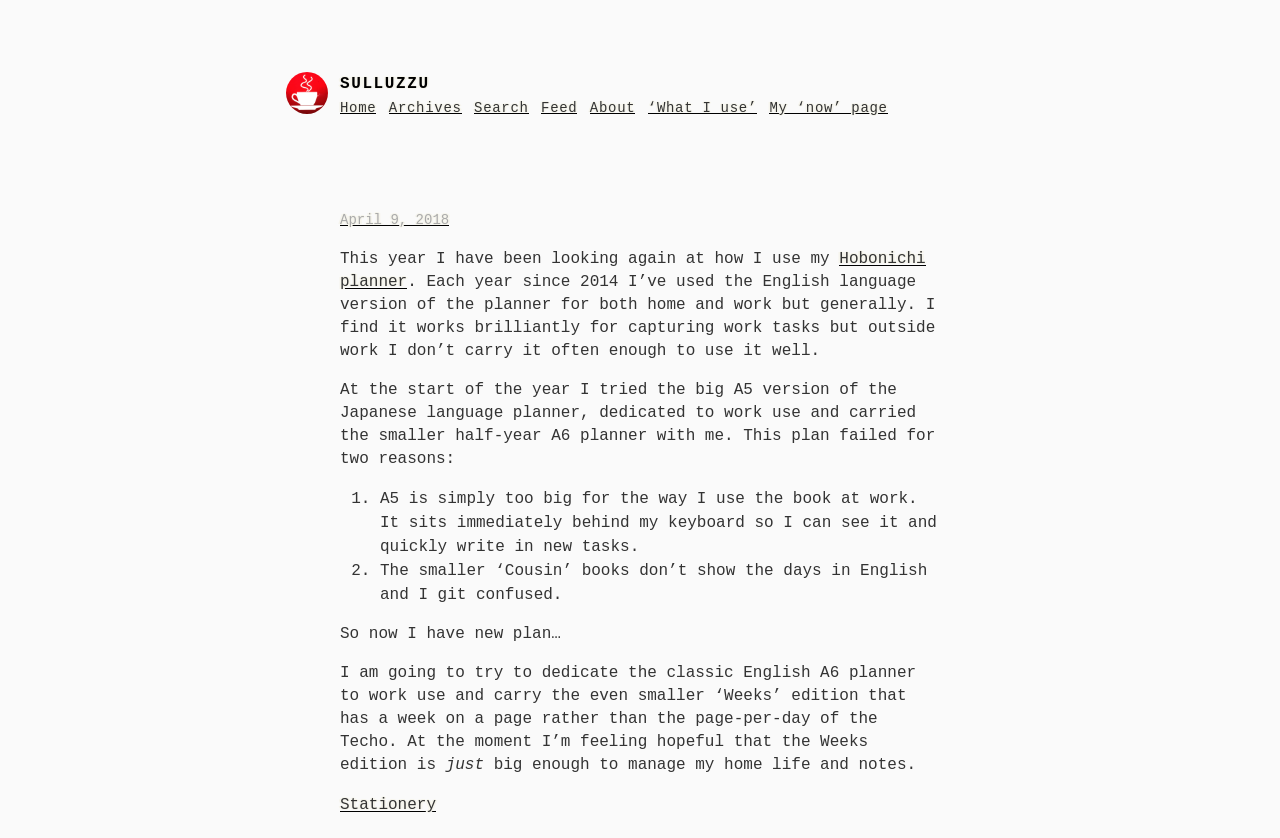Find and specify the bounding box coordinates that correspond to the clickable region for the instruction: "Read the 'About' page".

[0.461, 0.119, 0.496, 0.138]